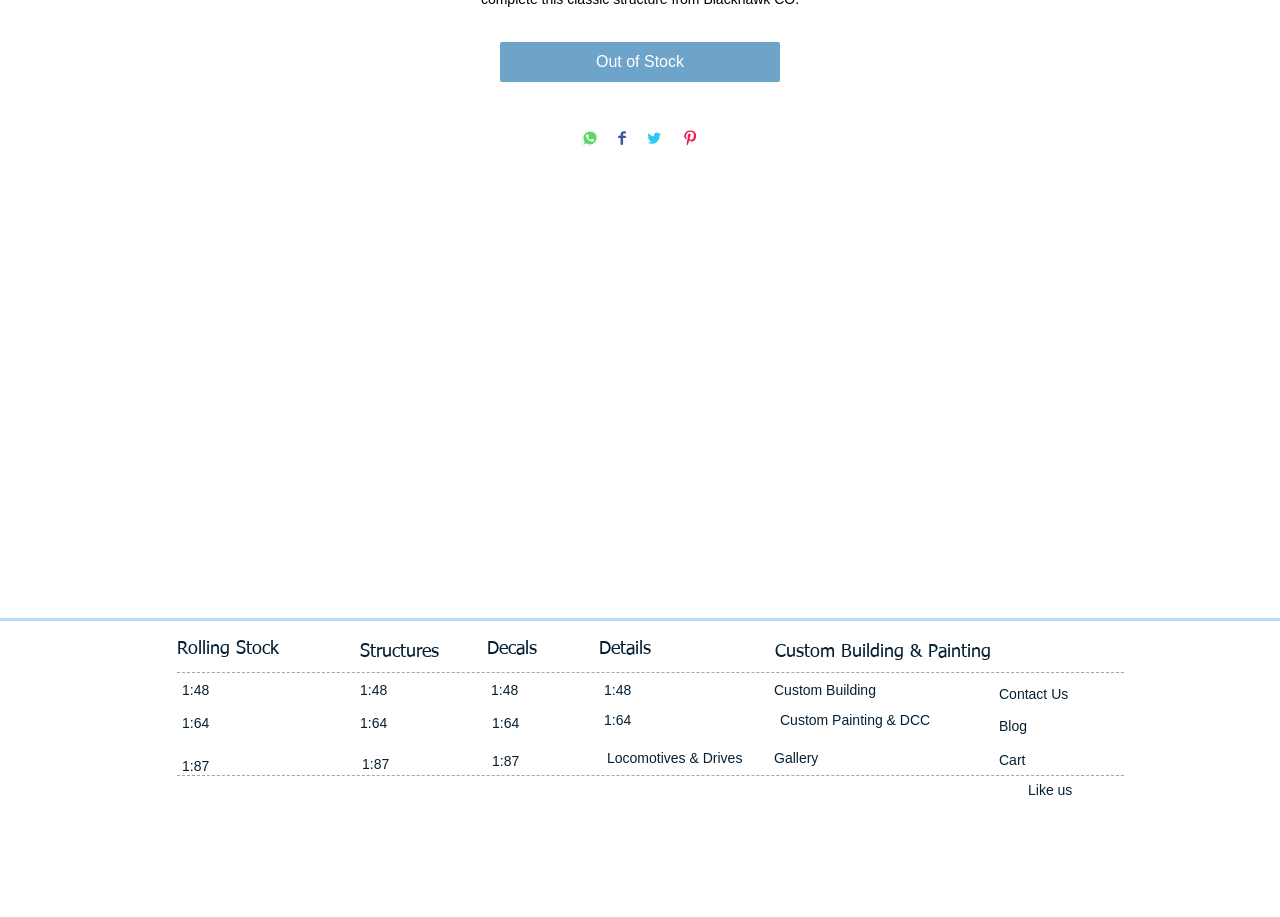Please provide the bounding box coordinate of the region that matches the element description: Locomotives & Drives. Coordinates should be in the format (top-left x, top-left y, bottom-right x, bottom-right y) and all values should be between 0 and 1.

[0.47, 0.816, 0.581, 0.839]